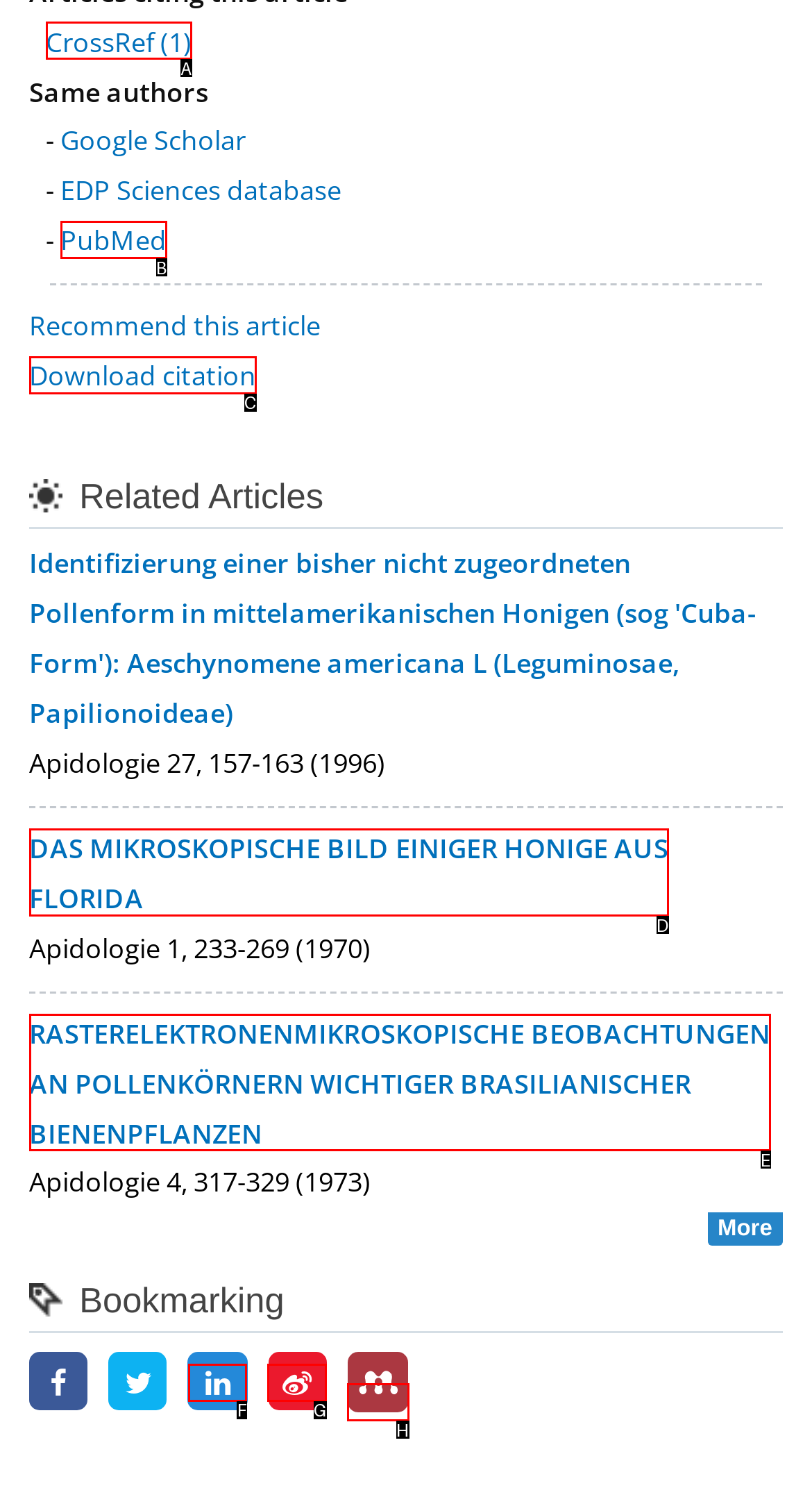Match the following description to a UI element: Download citation
Provide the letter of the matching option directly.

C